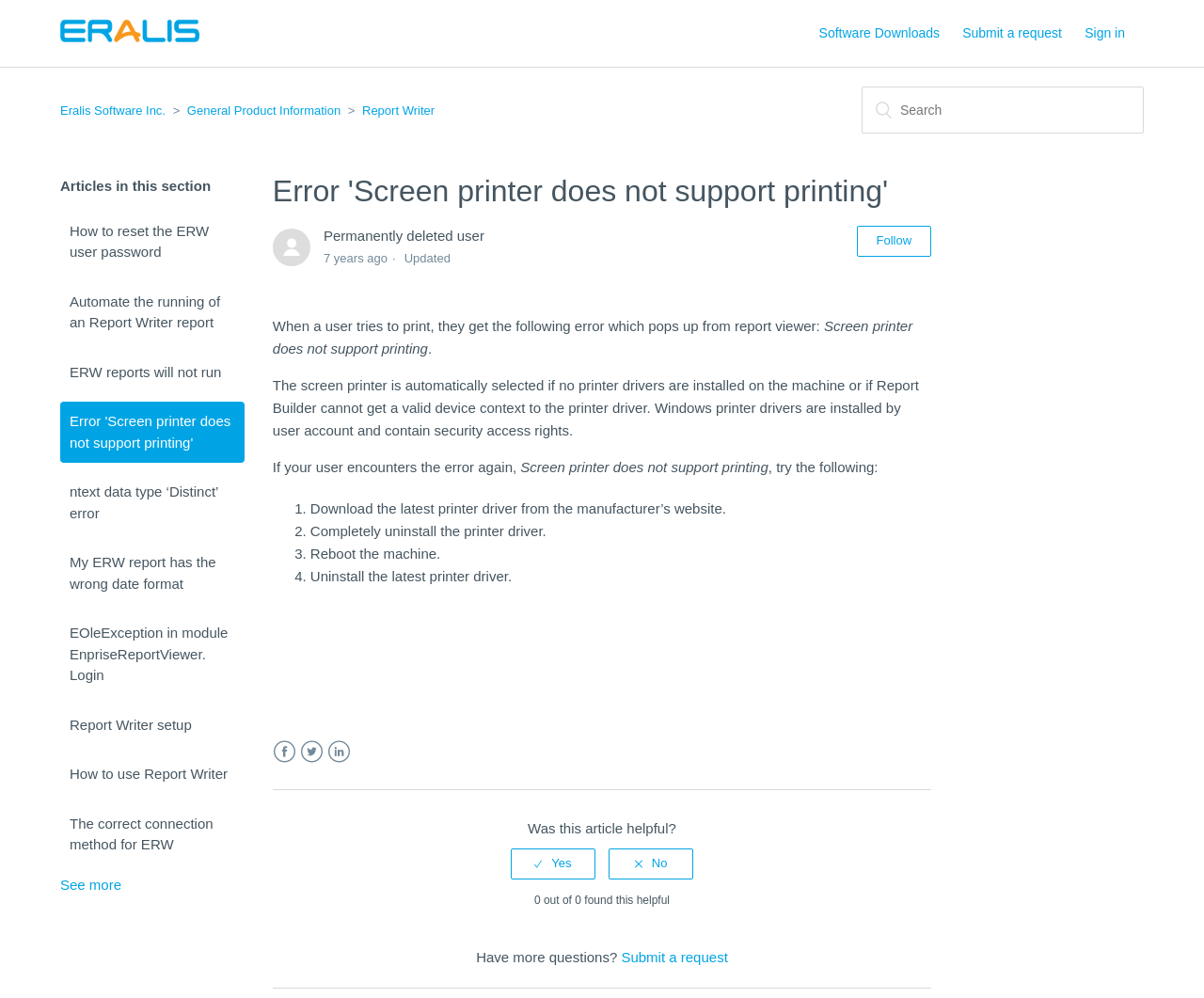Identify the bounding box coordinates of the clickable section necessary to follow the following instruction: "Click the 'Sign in' button". The coordinates should be presented as four float numbers from 0 to 1, i.e., [left, top, right, bottom].

[0.901, 0.018, 0.95, 0.049]